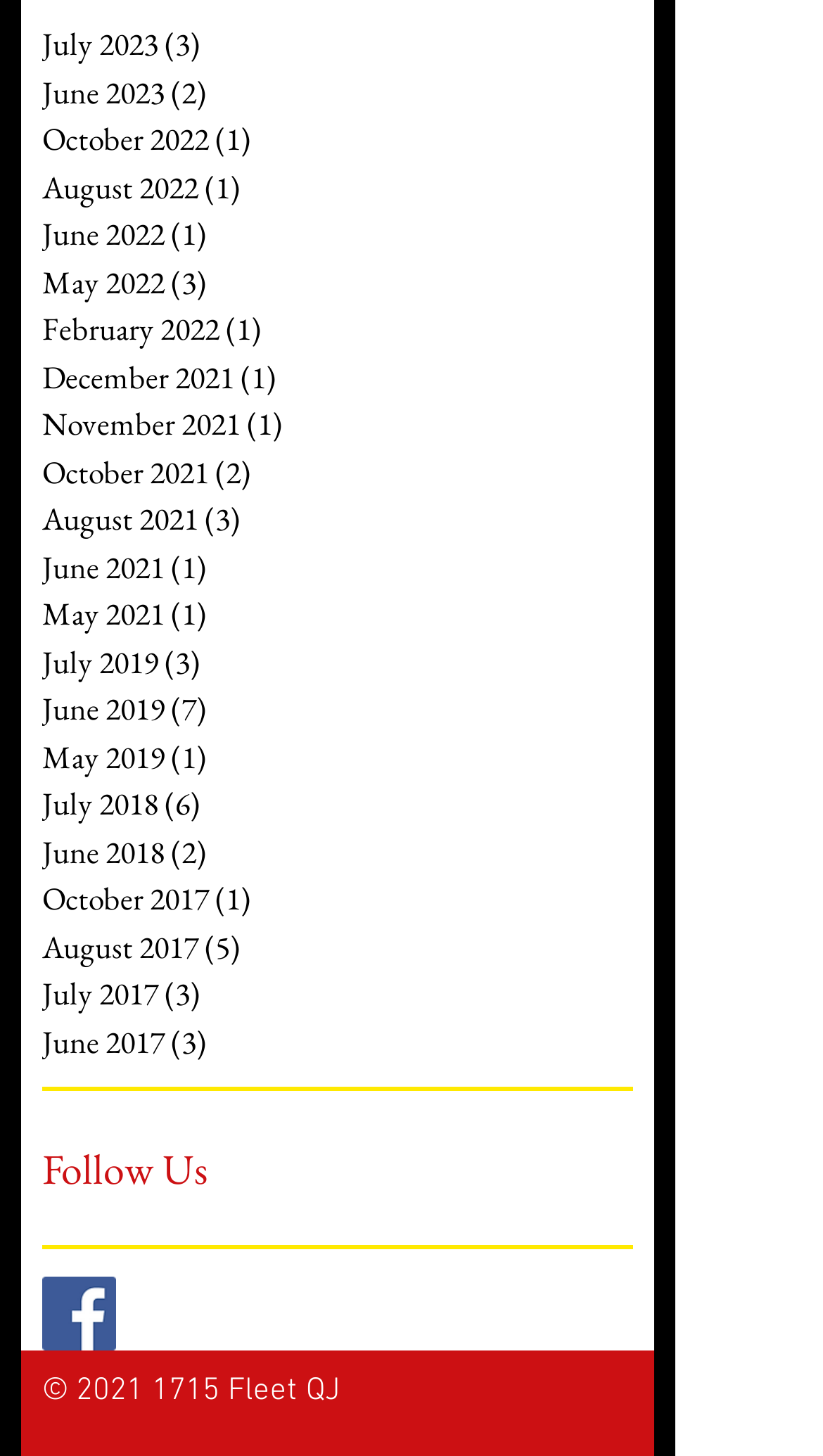Please provide a one-word or phrase answer to the question: 
What is the earliest month with archived posts?

July 2017